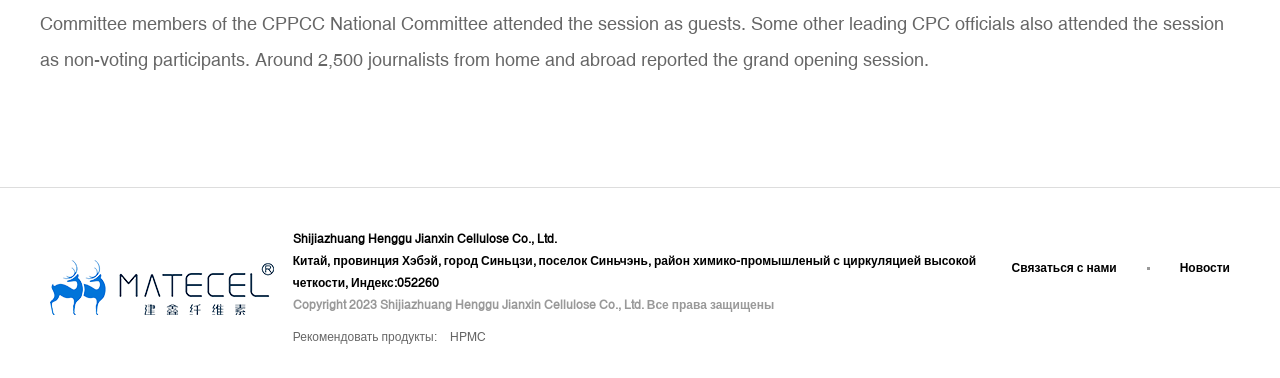Please answer the following question using a single word or phrase: What is the first recommended product?

HPMC